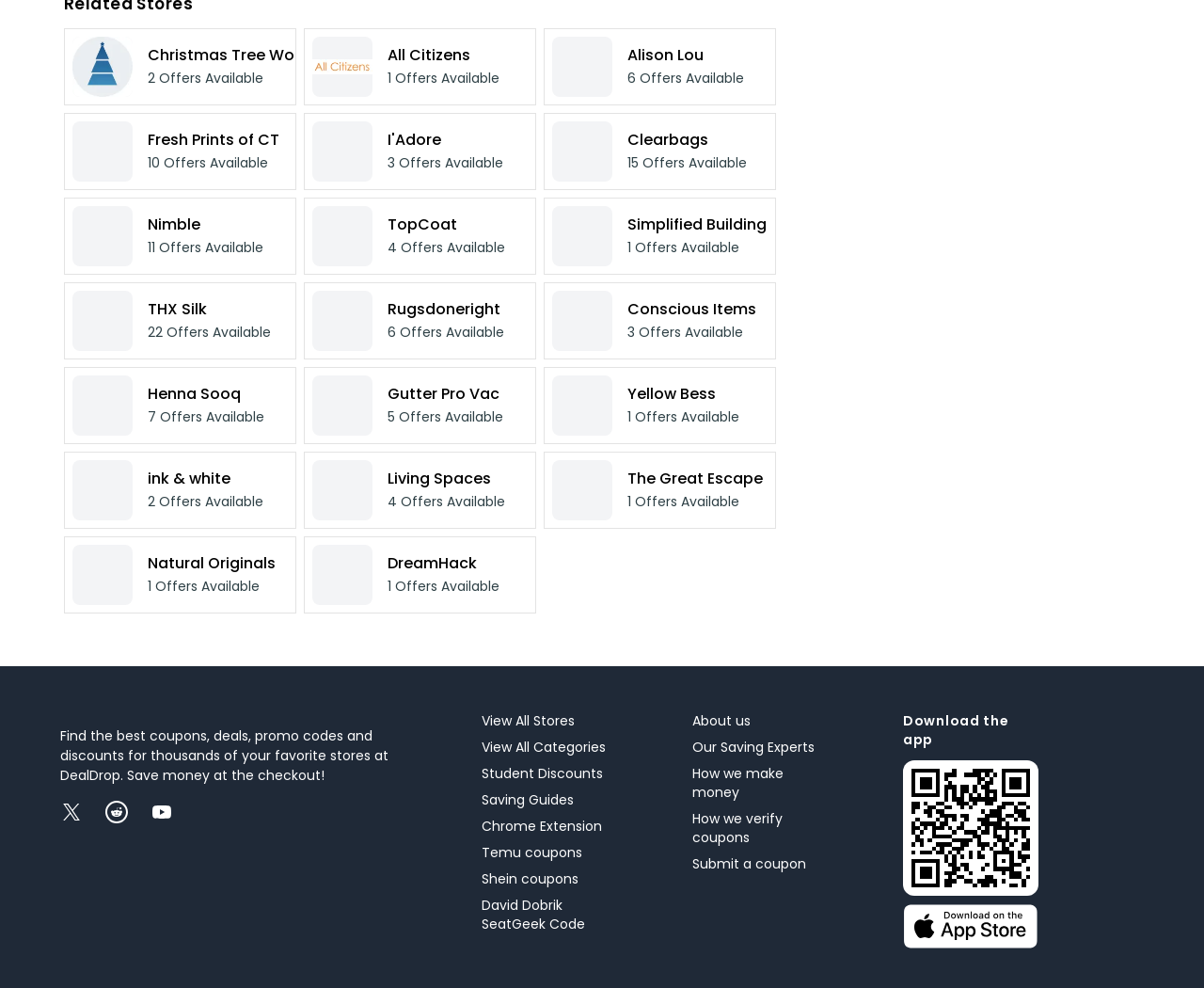Find the bounding box coordinates of the area that needs to be clicked in order to achieve the following instruction: "Check offers from Nimble". The coordinates should be specified as four float numbers between 0 and 1, i.e., [left, top, right, bottom].

[0.123, 0.216, 0.166, 0.238]